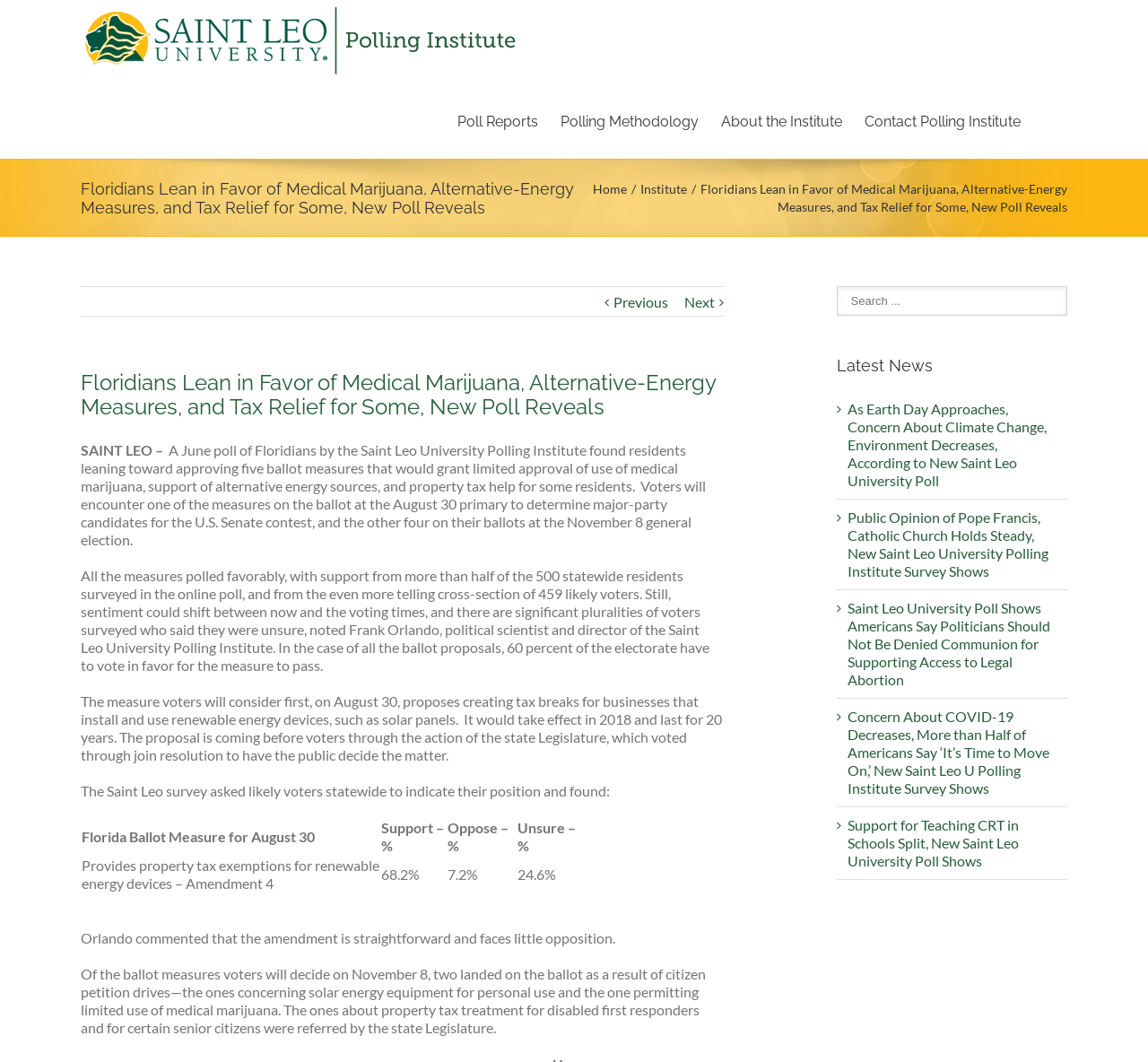Give the bounding box coordinates for this UI element: "Home". The coordinates should be four float numbers between 0 and 1, arranged as [left, top, right, bottom].

[0.516, 0.17, 0.55, 0.185]